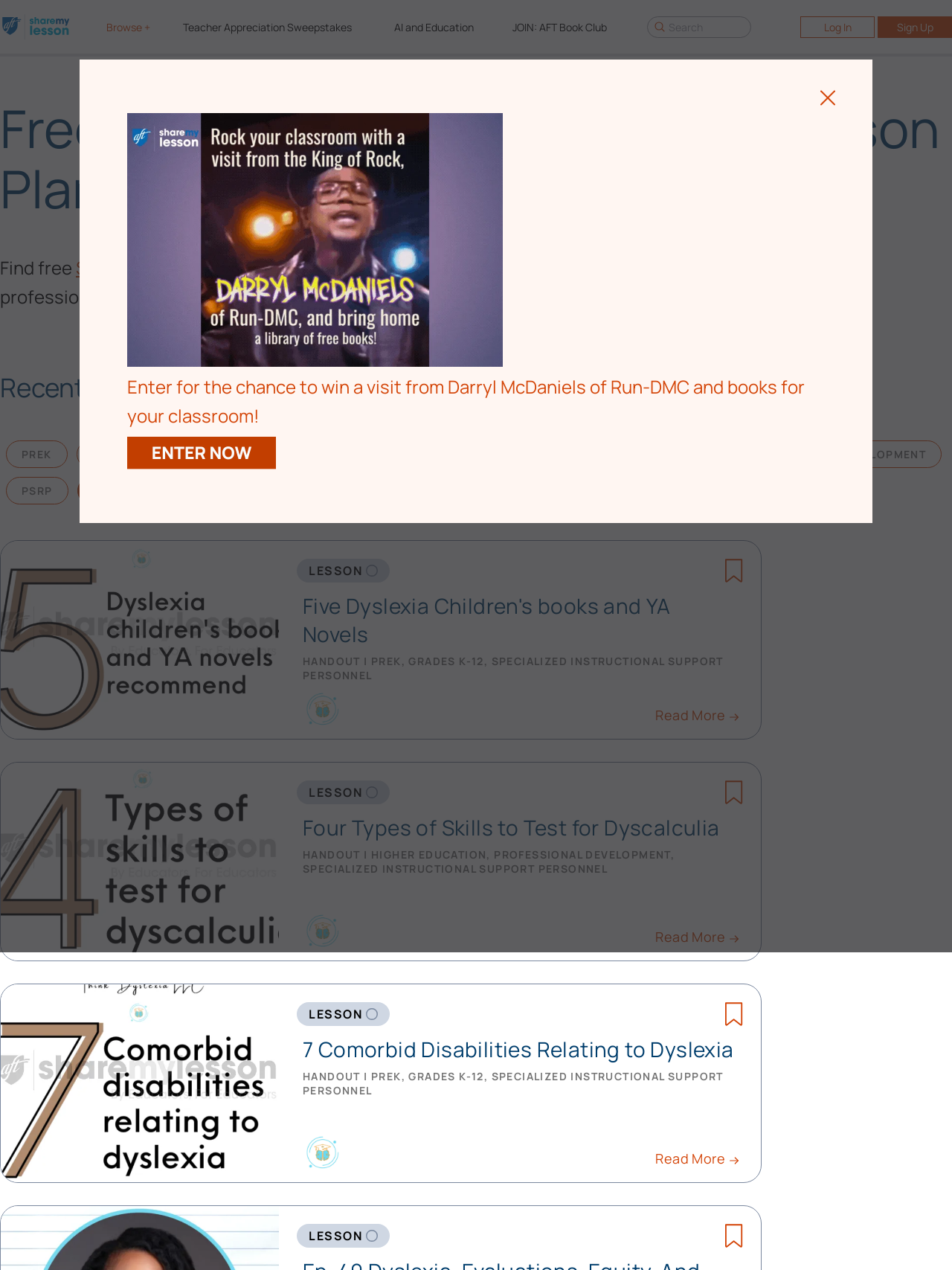Can you specify the bounding box coordinates of the area that needs to be clicked to fulfill the following instruction: "Sign up for an account"?

[0.922, 0.013, 1.0, 0.03]